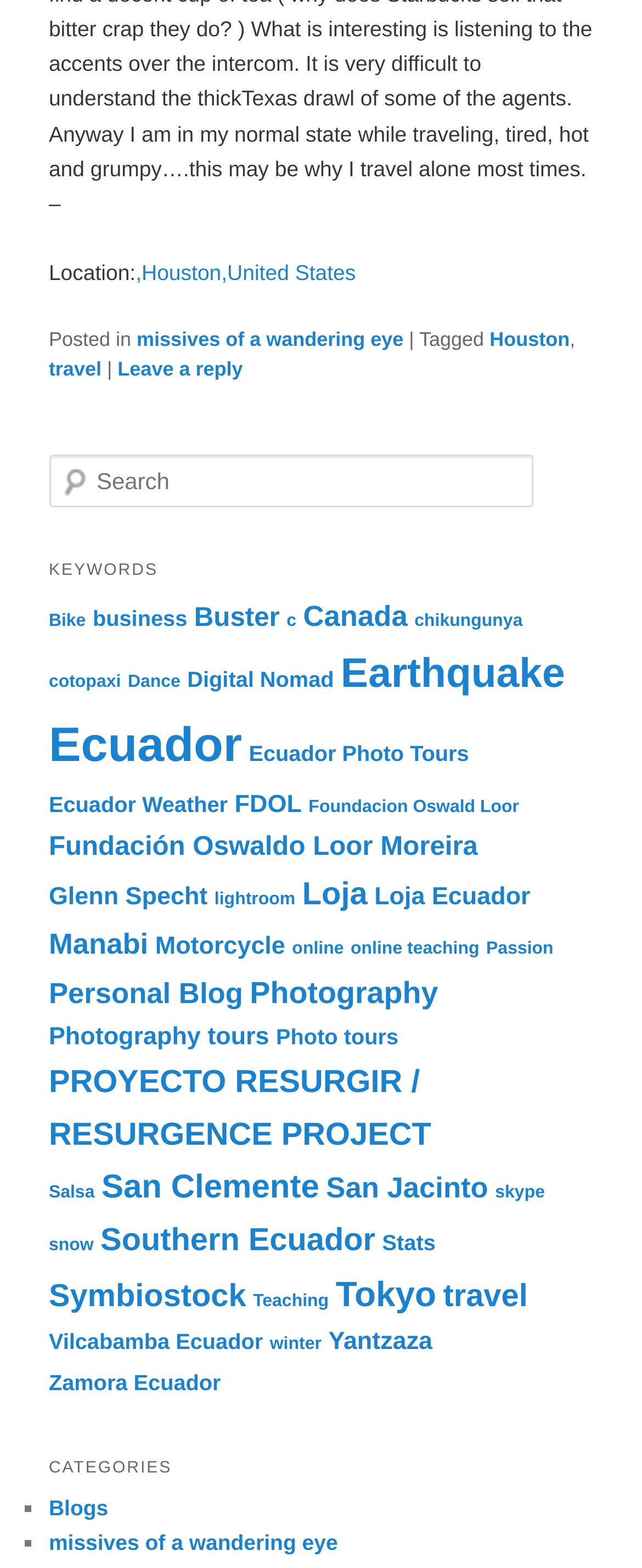Please specify the bounding box coordinates in the format (top-left x, top-left y, bottom-right x, bottom-right y), with all values as floating point numbers between 0 and 1. Identify the bounding box of the UI element described by: missives of a wandering eye

[0.213, 0.209, 0.628, 0.224]